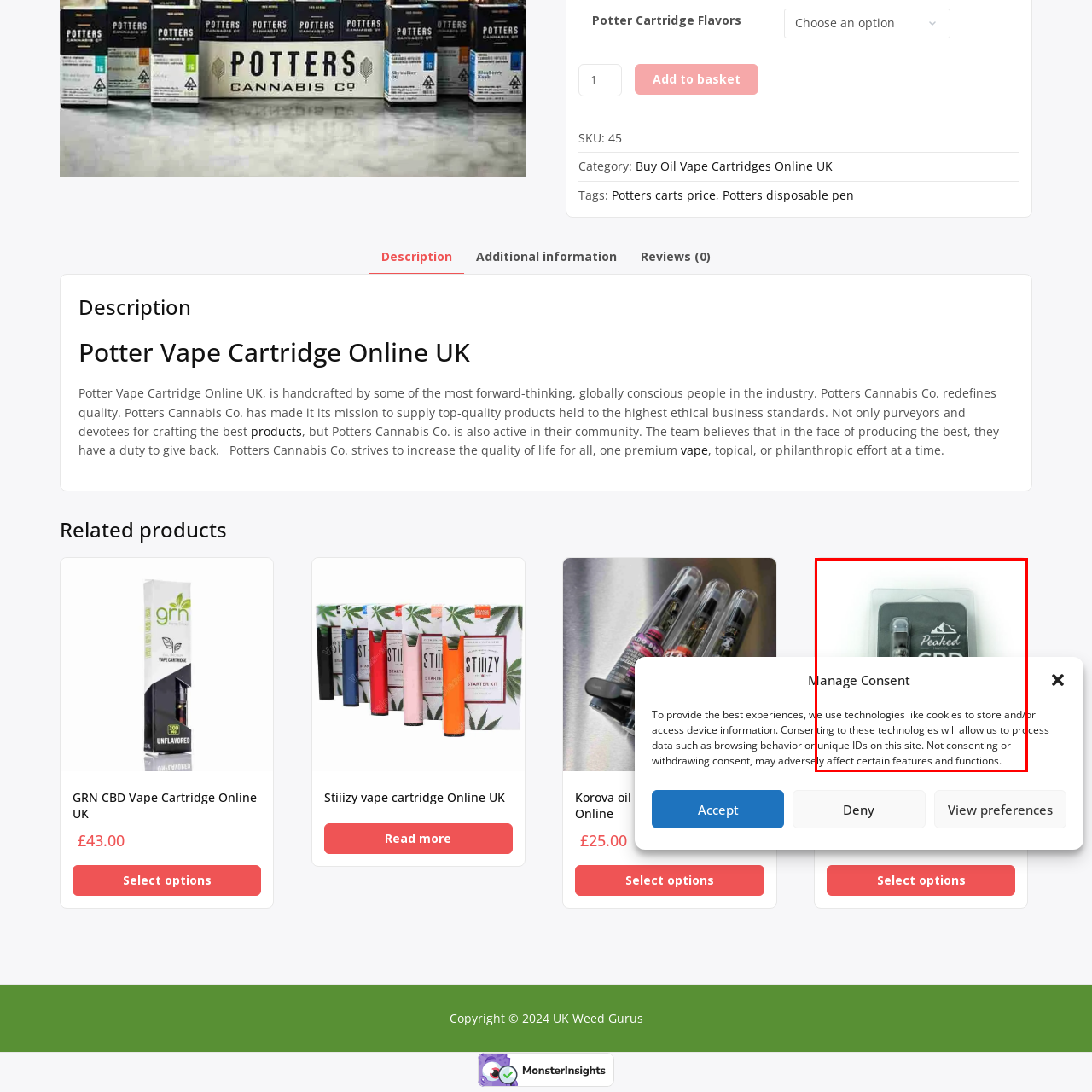Describe extensively the visual content inside the red marked area.

This image showcases the packaging of the "Peaked Vape Cartridge," designed for CBD enthusiasts seeking quality and convenience. The cartridge is elegantly displayed in a transparent casing, allowing a clear view of the product itself. The sleek design is complemented by the branding that includes mountains, symbolizing the product’s natural roots and invigorating qualities. 

To the side, there is a visible label indicating the product name, which emphasizes its association with premium-grade CBD. This image serves as a visual representation of the product available online, inviting potential customers to explore its benefits. The overall aesthetic suggests a blend of sophistication and reliability, appealing to those interested in wellness through vaping.